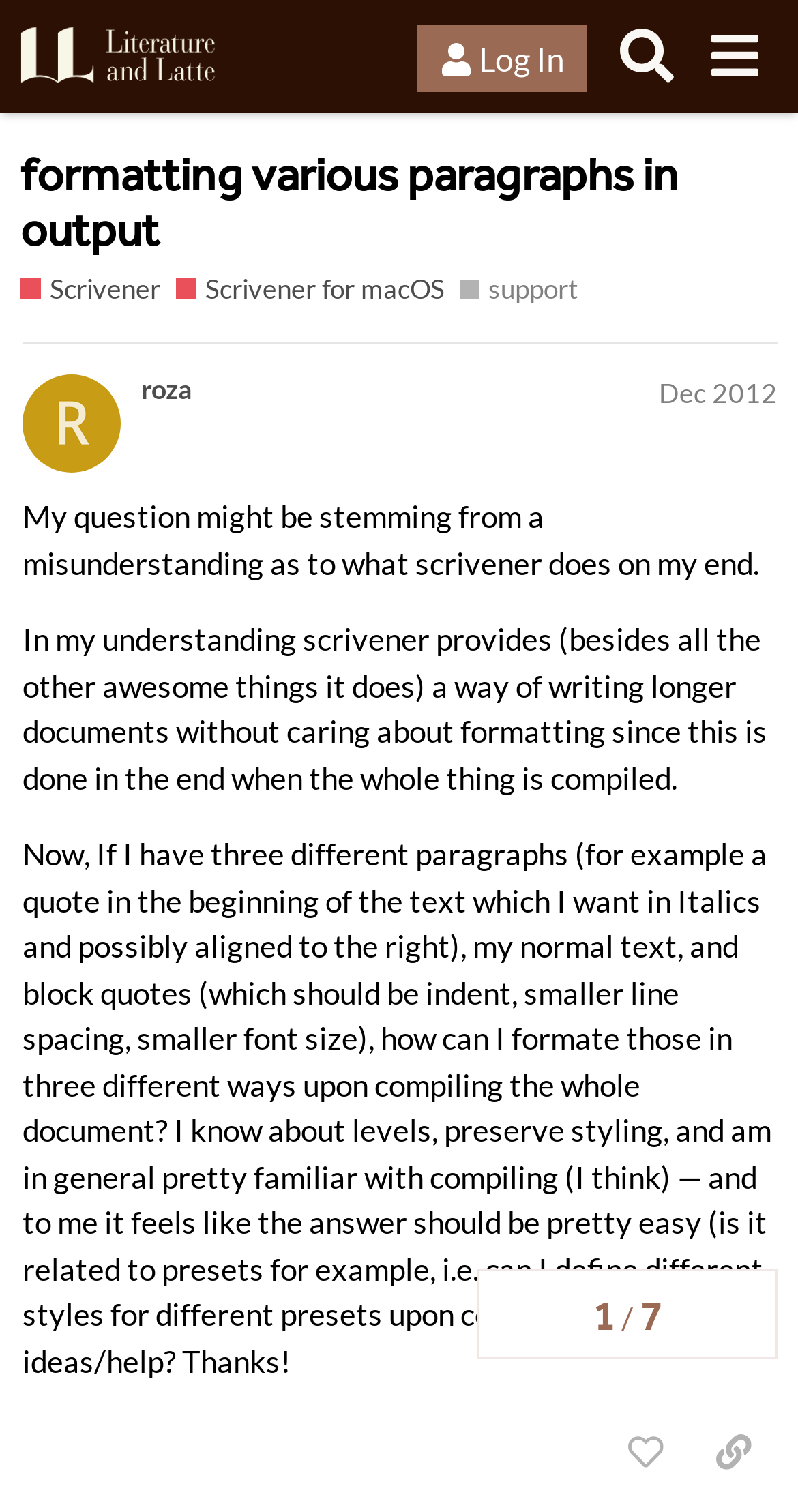What is the purpose of the 'Log In' button?
Make sure to answer the question with a detailed and comprehensive explanation.

The 'Log In' button is located in the top-right corner of the webpage. Its purpose is to allow users to log in to the forum, which suggests that the forum has user accounts and requires login credentials to access certain features.